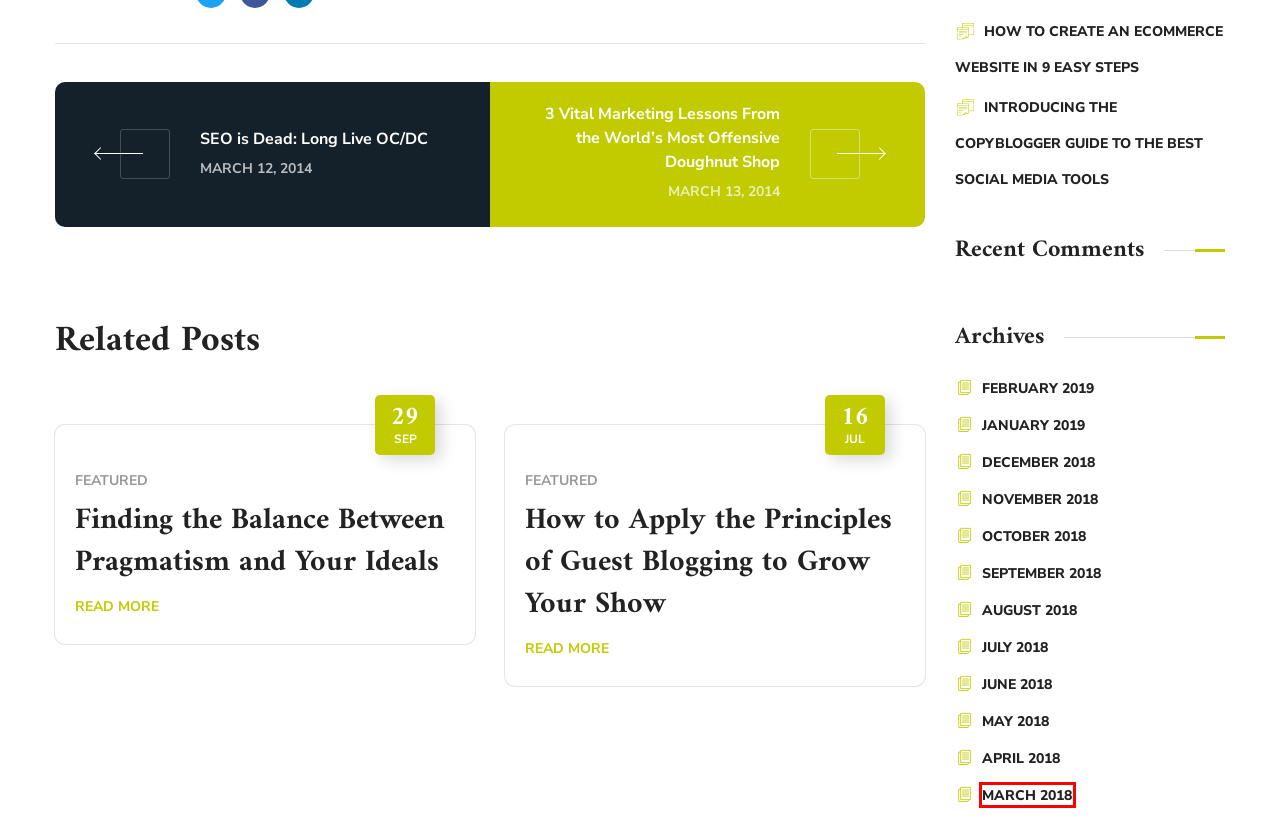Inspect the provided webpage screenshot, concentrating on the element within the red bounding box. Select the description that best represents the new webpage after you click the highlighted element. Here are the candidates:
A. 3 Vital Marketing Lessons From the World’s Most Offensive Doughnut Shop - Oncor Solutions
B. Finding the Balance Between Pragmatism and Your Ideals - Oncor Solutions
C. How to Create an Ecommerce Website in 9 Easy Steps - Oncor Solutions
D. August 2018 - Oncor Solutions
E. October 2018 - Oncor Solutions
F. July 2018 - Oncor Solutions
G. March 2018 - Oncor Solutions
H. January 2019 - Oncor Solutions

G